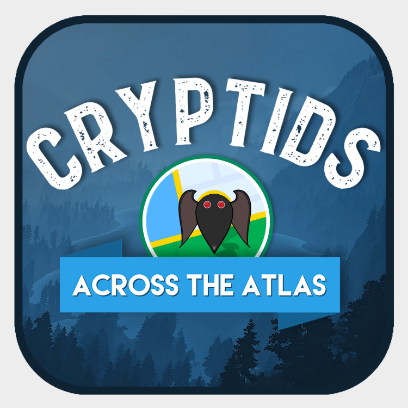What is the tone conveyed by the word 'CRYPTIDS'?
Please provide a comprehensive answer based on the contents of the image.

The word 'CRYPTIDS' is displayed prominently at the top in bold, white letters, which conveys an adventurous tone, fitting for a podcast about exploring mysterious creatures.